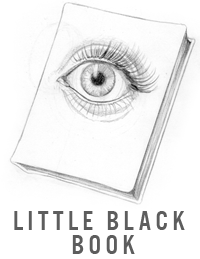Answer the question below with a single word or a brief phrase: 
What is written below the sketch?

LITTLE BLACK BOOK